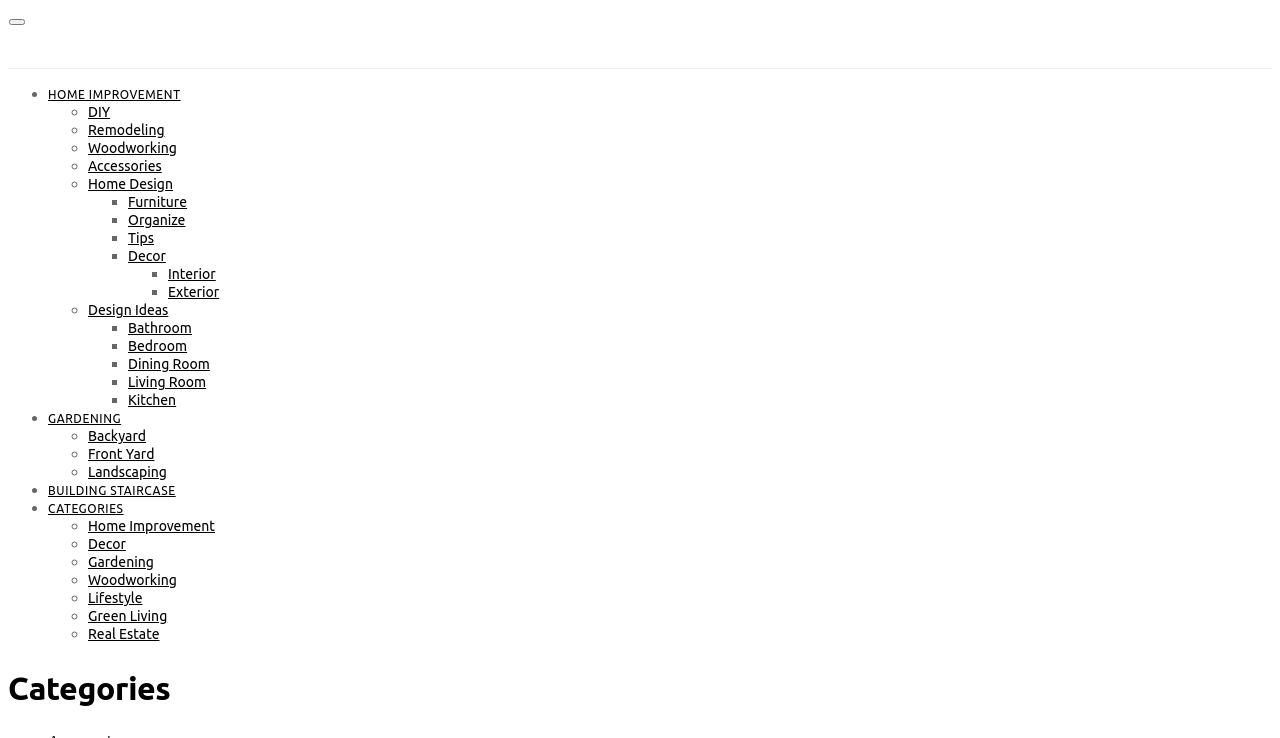Give a one-word or short phrase answer to the question: 
What is the number of categories under 'Home Improvement'?

7